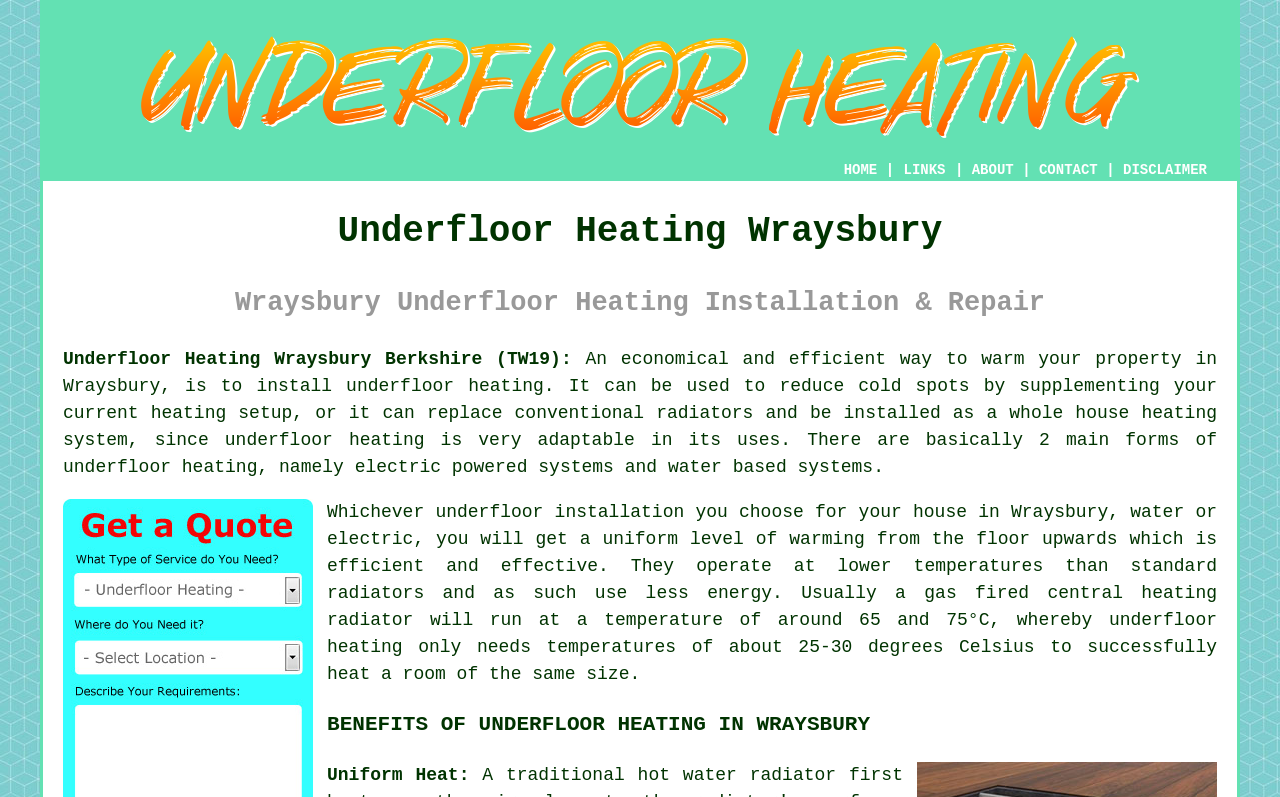Provide the bounding box coordinates of the area you need to click to execute the following instruction: "Click HOME".

[0.659, 0.203, 0.685, 0.223]